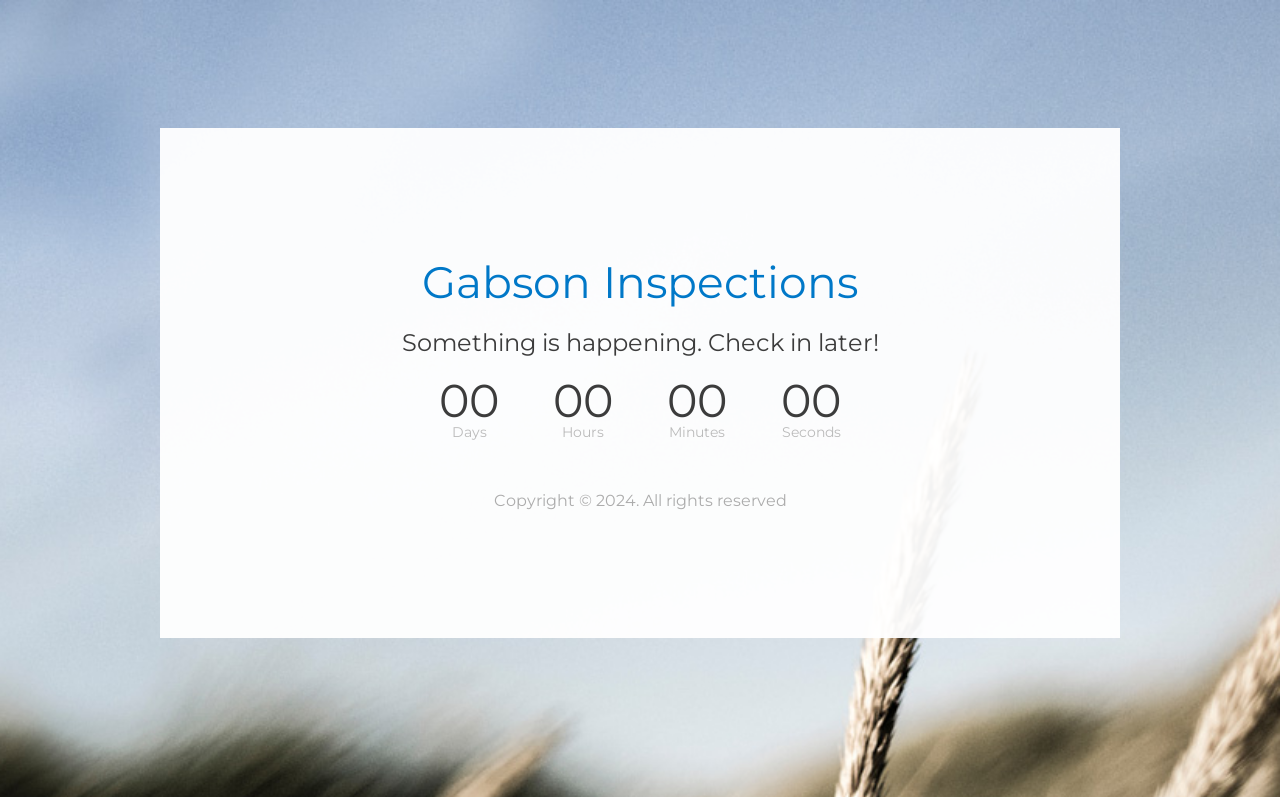What is the copyright year mentioned on the webpage? Examine the screenshot and reply using just one word or a brief phrase.

2024